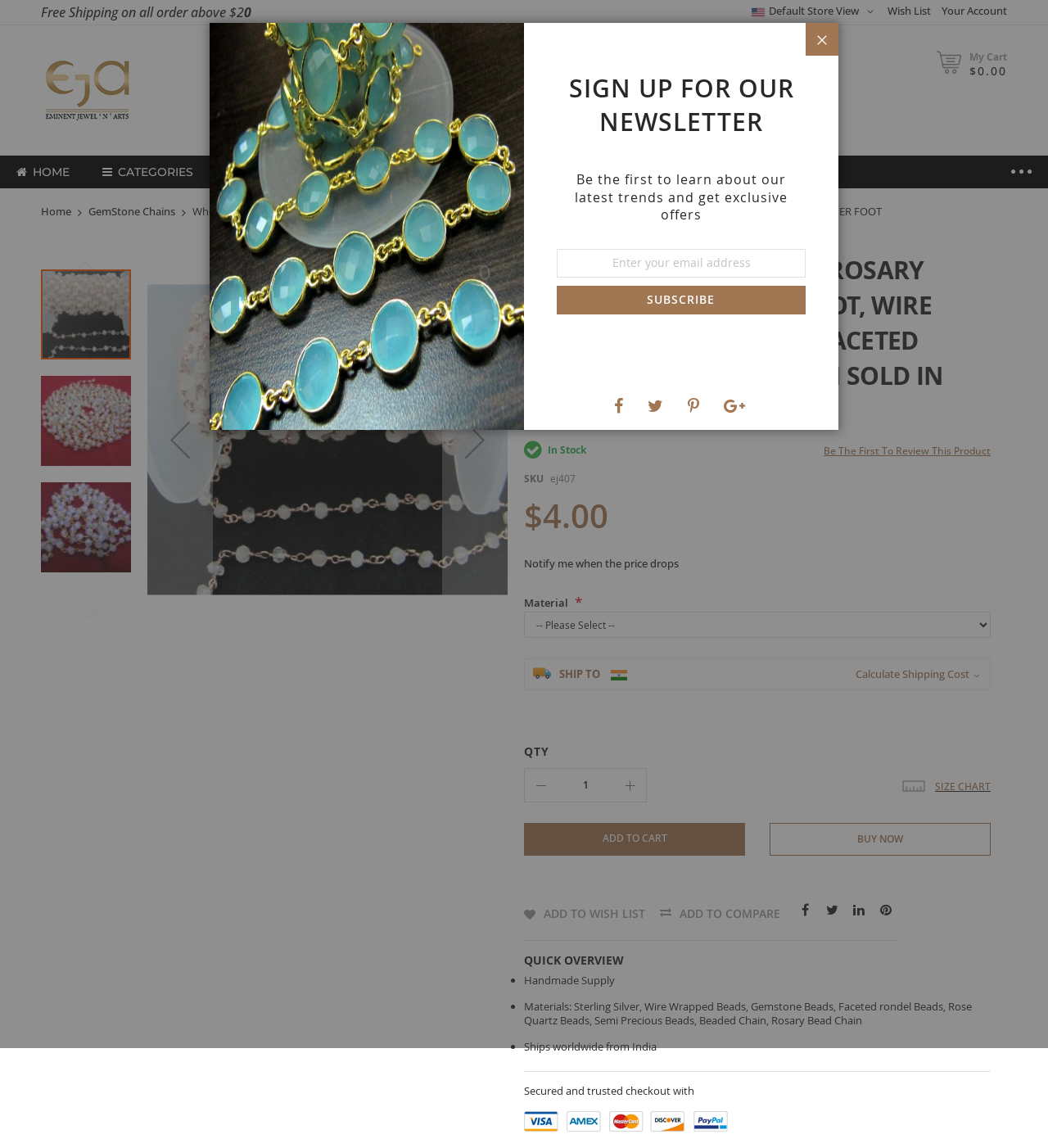Select the bounding box coordinates of the element I need to click to carry out the following instruction: "Calculate Shipping Cost".

[0.816, 0.581, 0.937, 0.594]